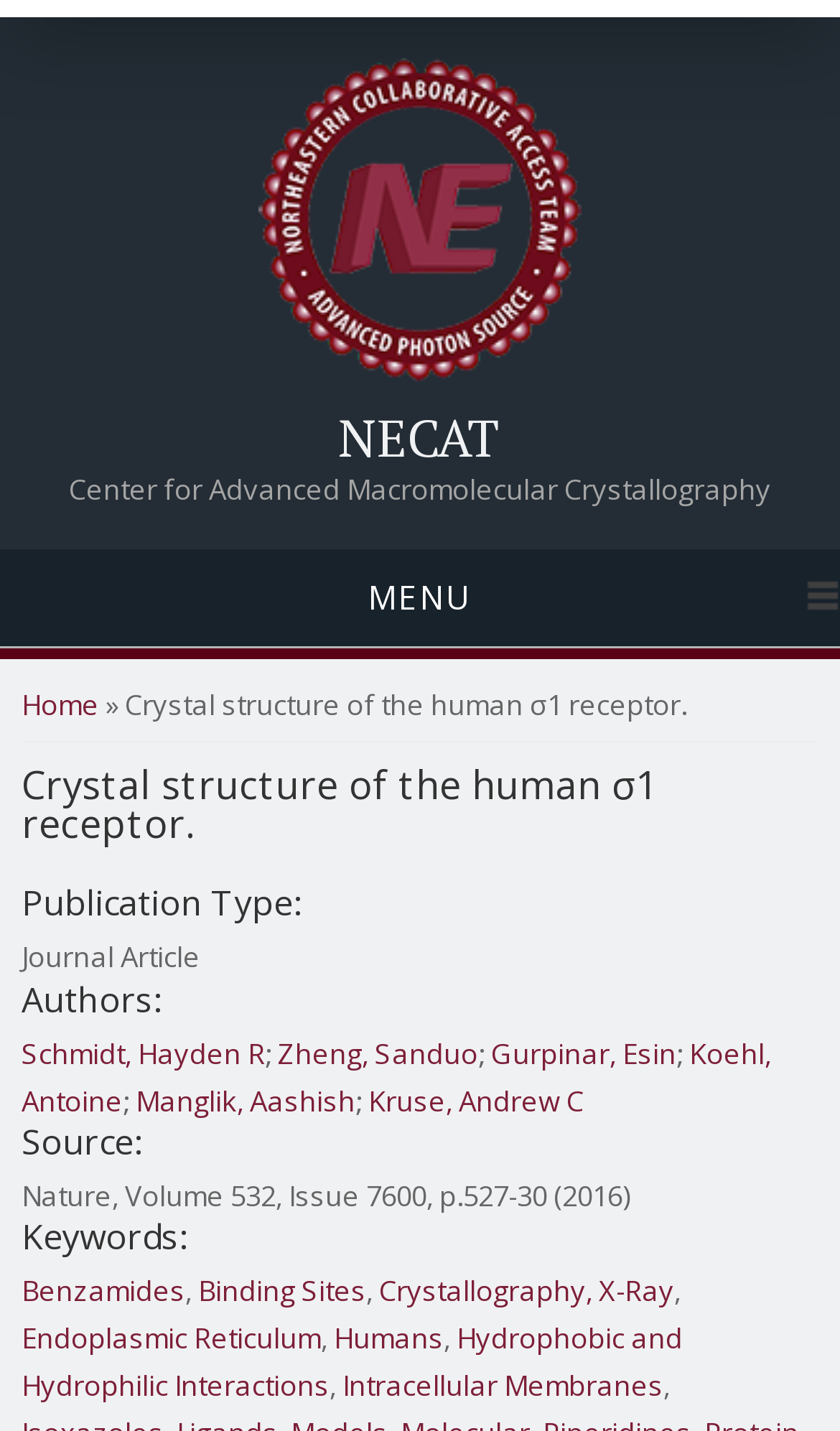Provide the bounding box coordinates for the area that should be clicked to complete the instruction: "read publication details".

[0.026, 0.619, 0.974, 0.643]